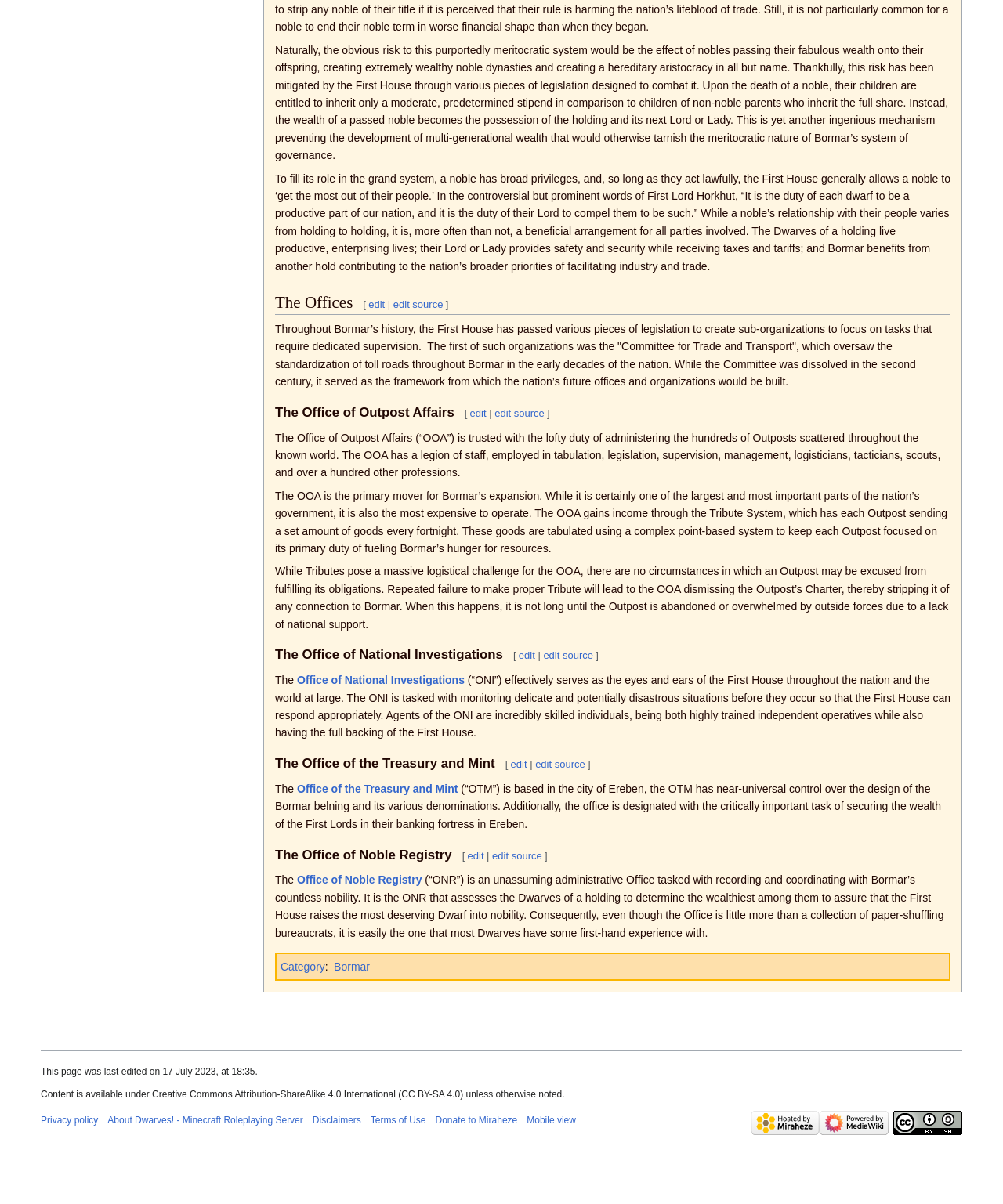Please identify the bounding box coordinates of the element I should click to complete this instruction: 'Learn about the Office of Noble Registry'. The coordinates should be given as four float numbers between 0 and 1, like this: [left, top, right, bottom].

[0.296, 0.726, 0.421, 0.736]